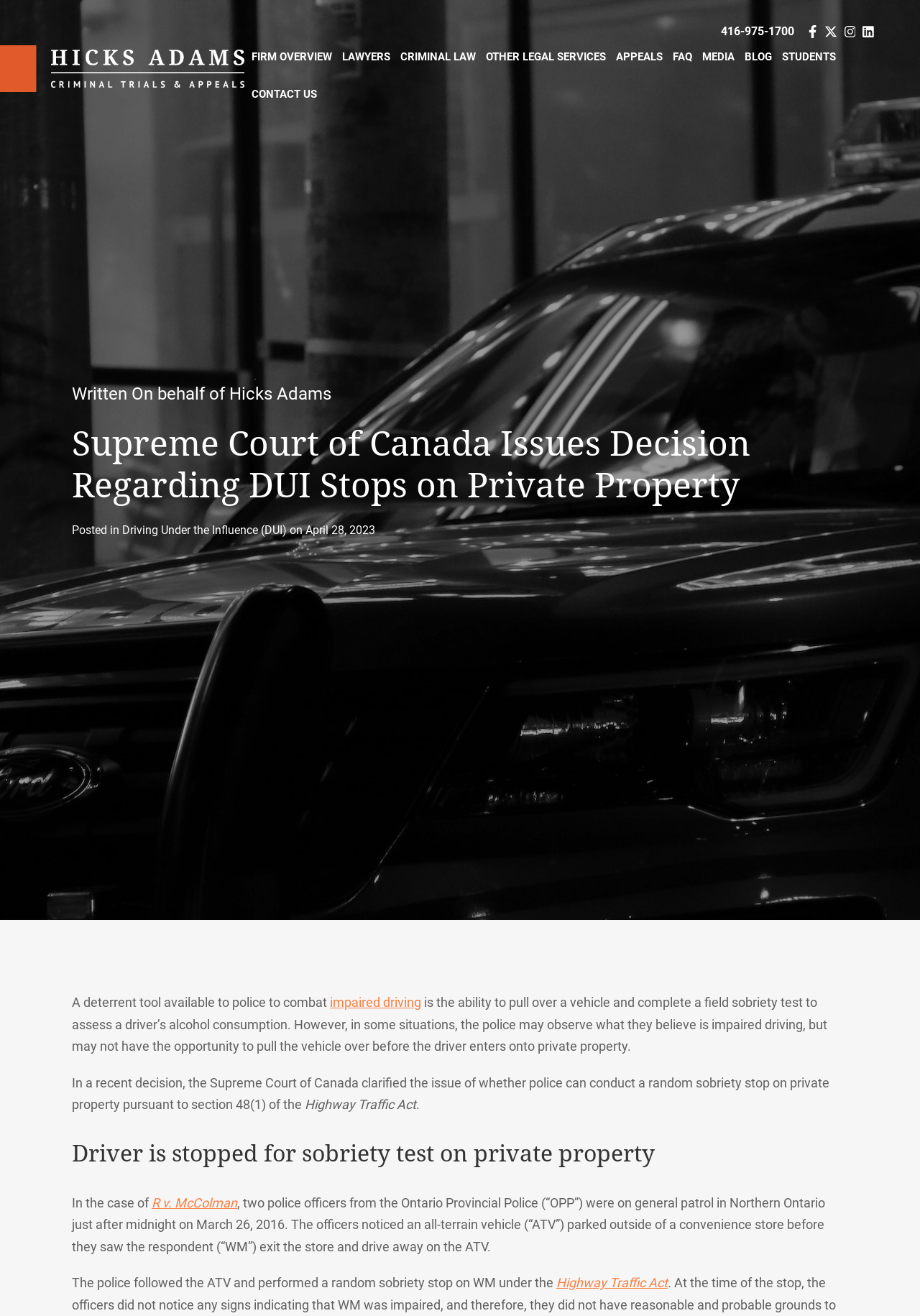What was the respondent doing when the police officers noticed him?
Look at the image and answer with only one word or phrase.

Exiting a convenience store